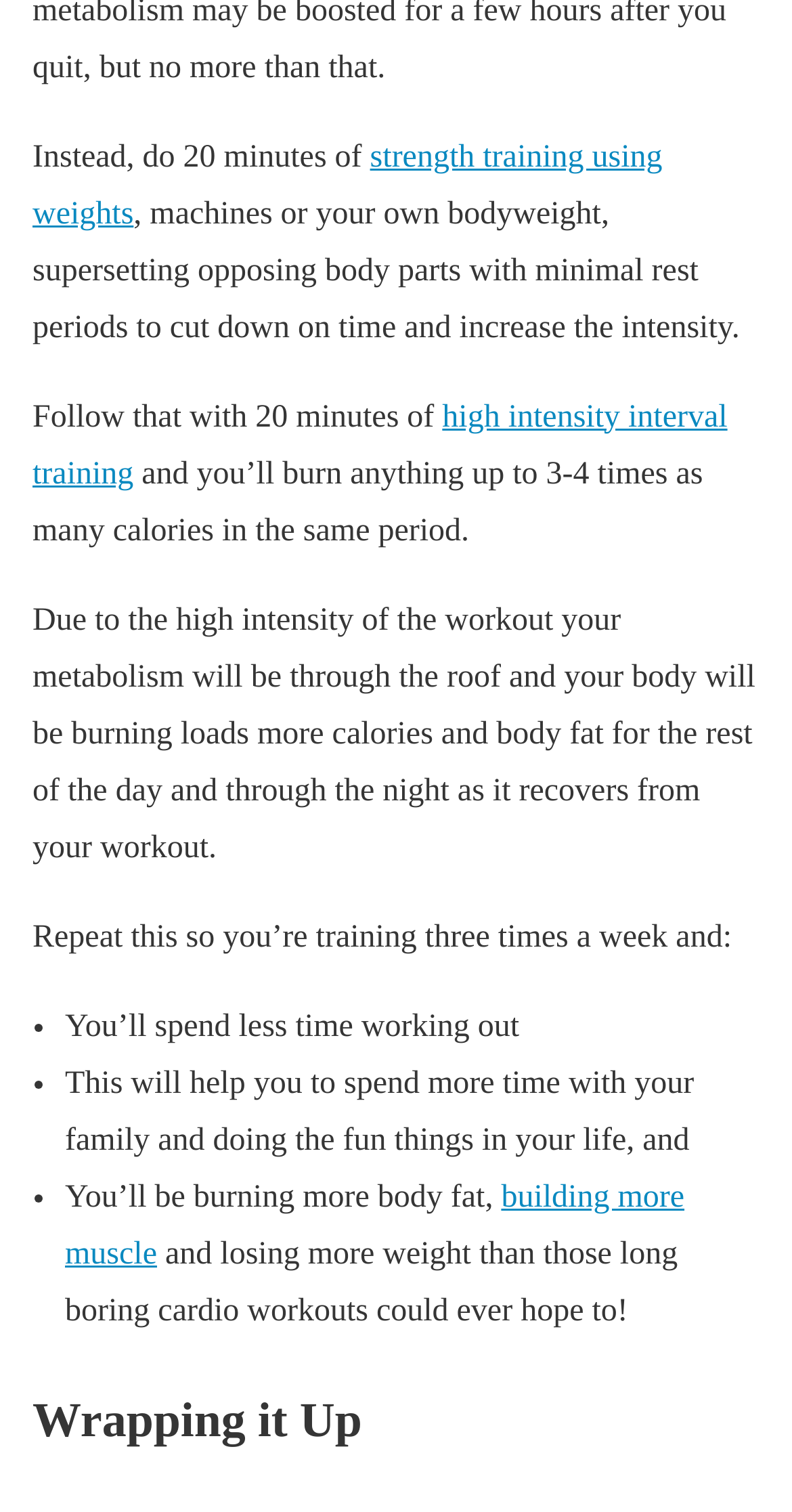What is the result of this workout routine on metabolism?
Can you provide an in-depth and detailed response to the question?

The webpage states that due to the high intensity of the workout, metabolism will be boosted, and the body will burn more calories and body fat for the rest of the day and through the night as it recovers from the workout.